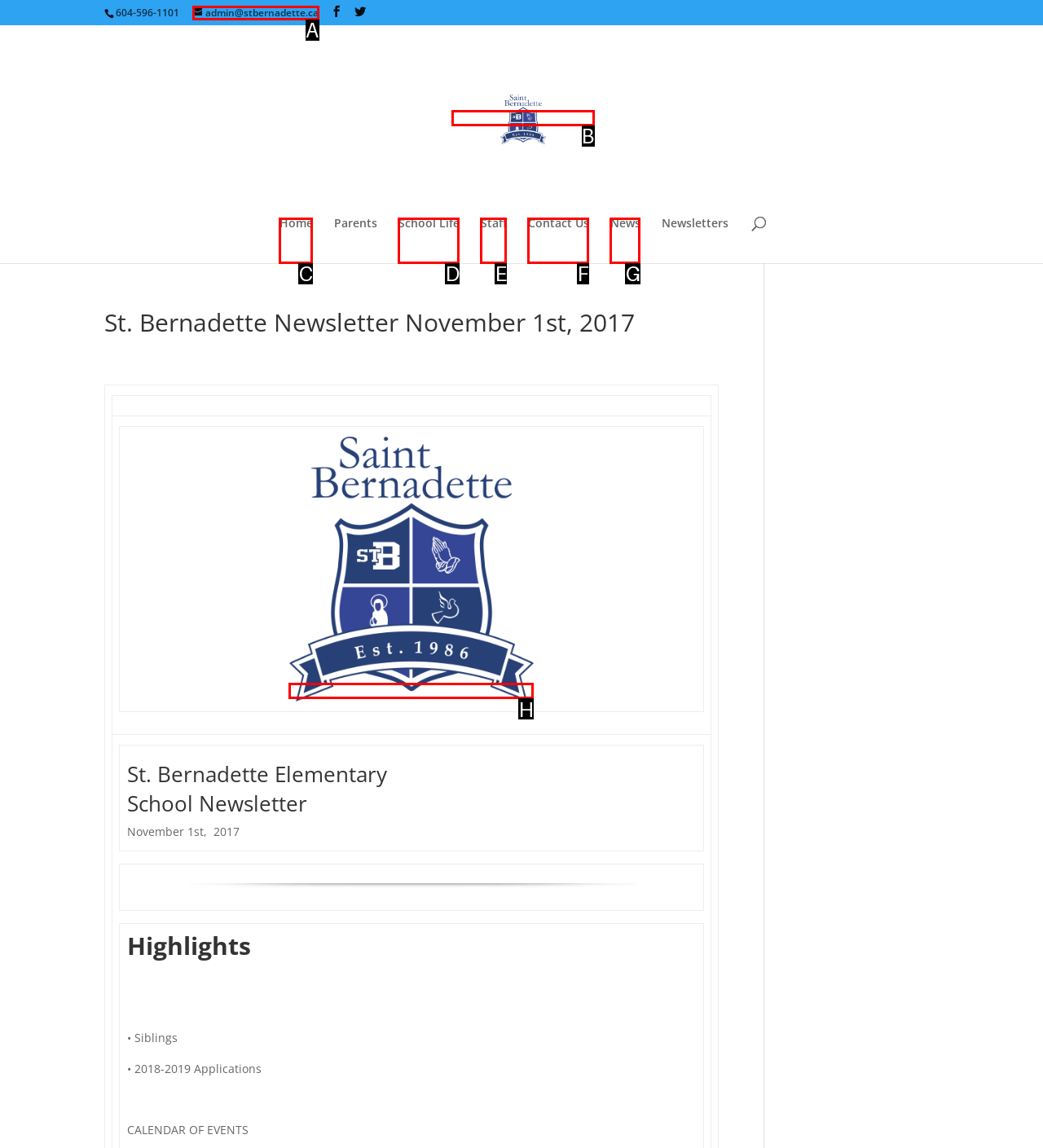Point out the option that aligns with the description: Home
Provide the letter of the corresponding choice directly.

C